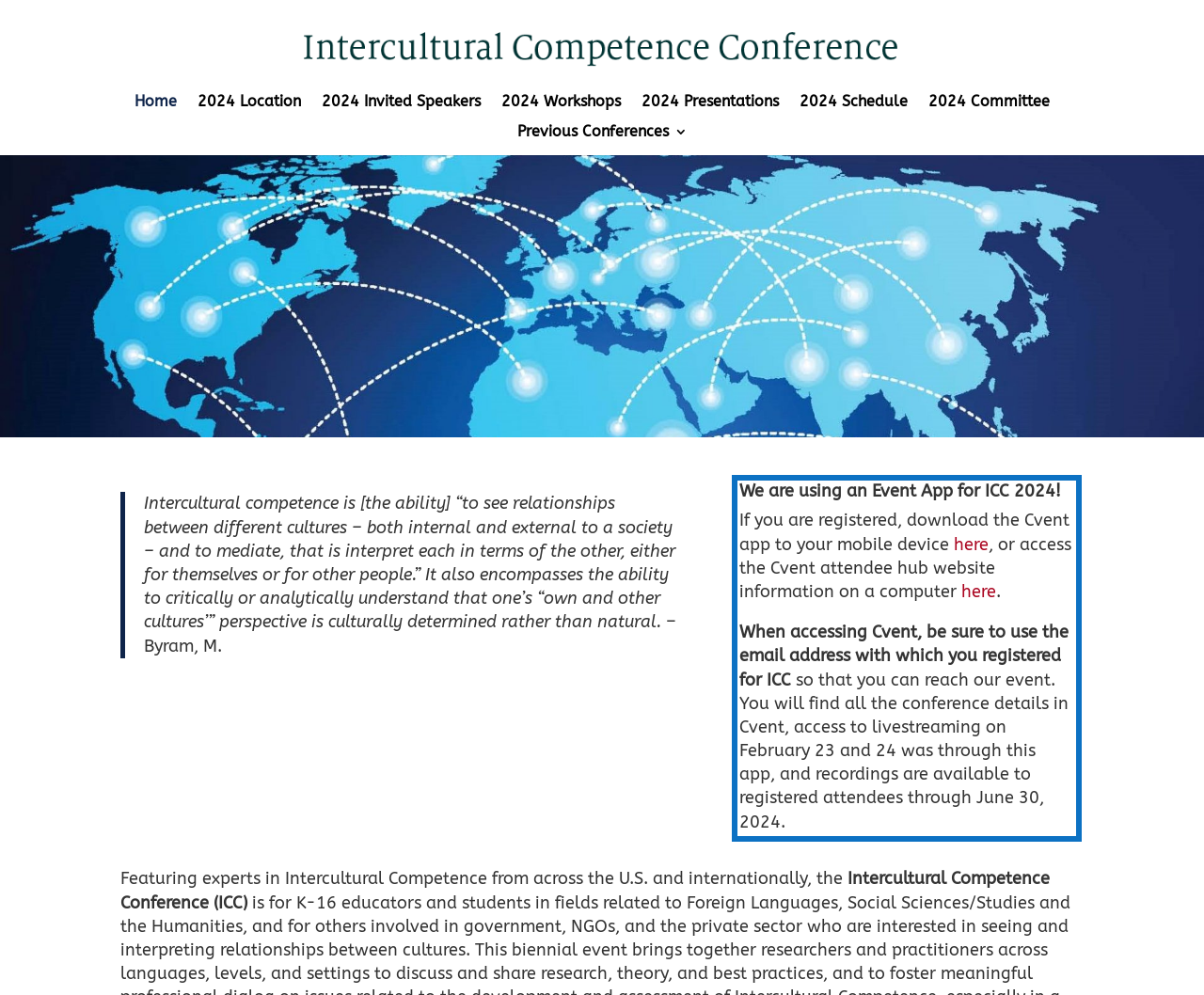How long are the recordings available?
Answer the question using a single word or phrase, according to the image.

Until June 30, 2024